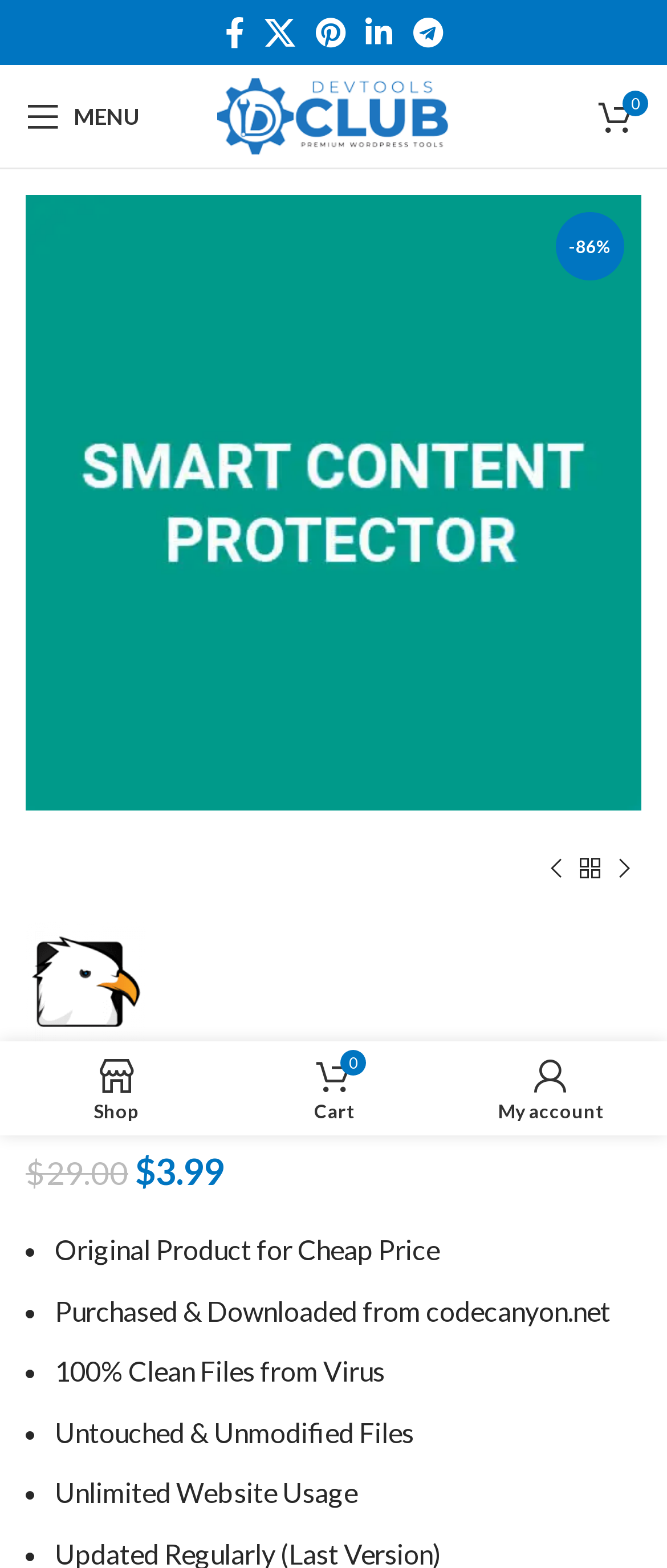Provide the bounding box coordinates of the HTML element described by the text: "title="Smart Content Protector devtools"". The coordinates should be in the format [left, top, right, bottom] with values between 0 and 1.

[0.038, 0.308, 0.962, 0.328]